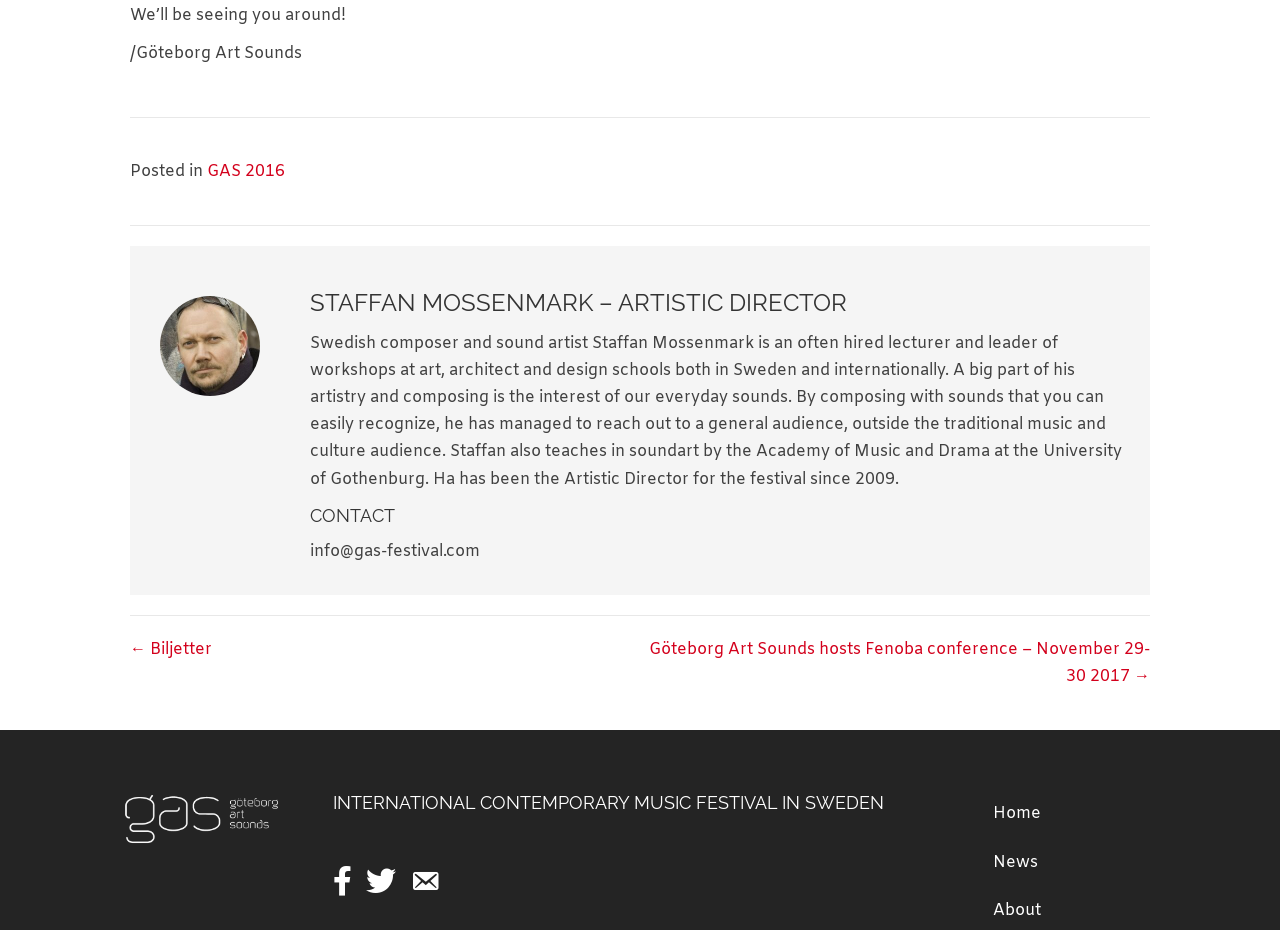Find and provide the bounding box coordinates for the UI element described here: "GAS 2016". The coordinates should be given as four float numbers between 0 and 1: [left, top, right, bottom].

[0.162, 0.173, 0.223, 0.195]